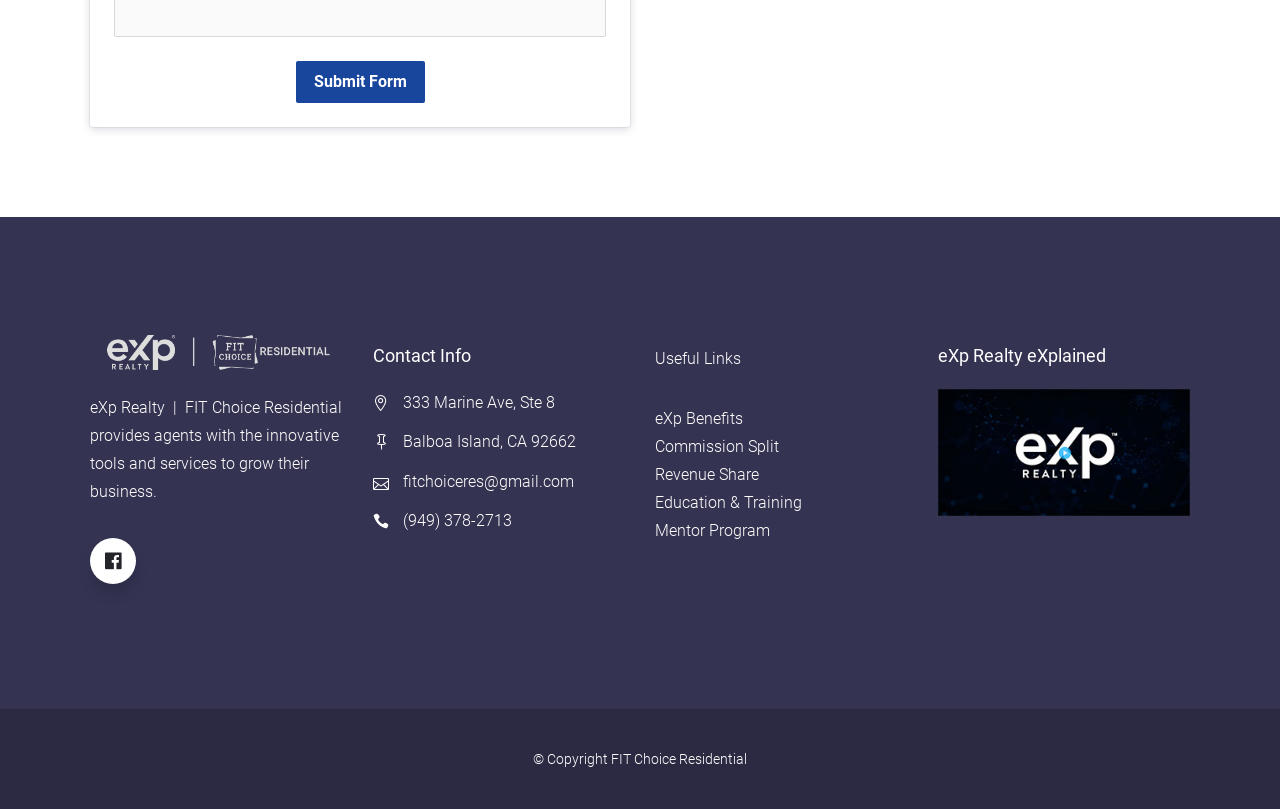What is the link below 'Useful Links'?
Look at the image and answer the question with a single word or phrase.

eXp Benefits